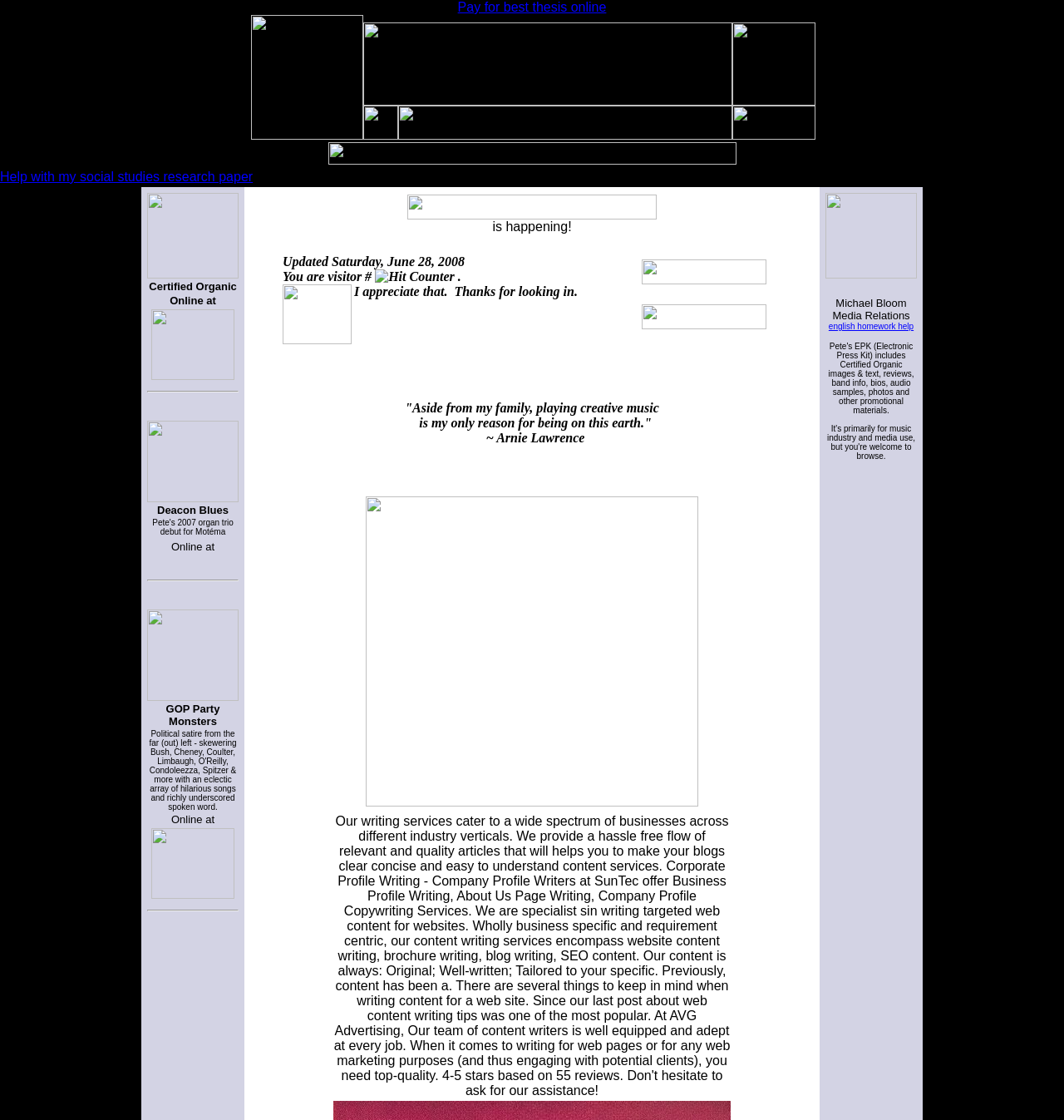What is the main service offered by this website?
Look at the image and answer the question with a single word or phrase.

Web writing services